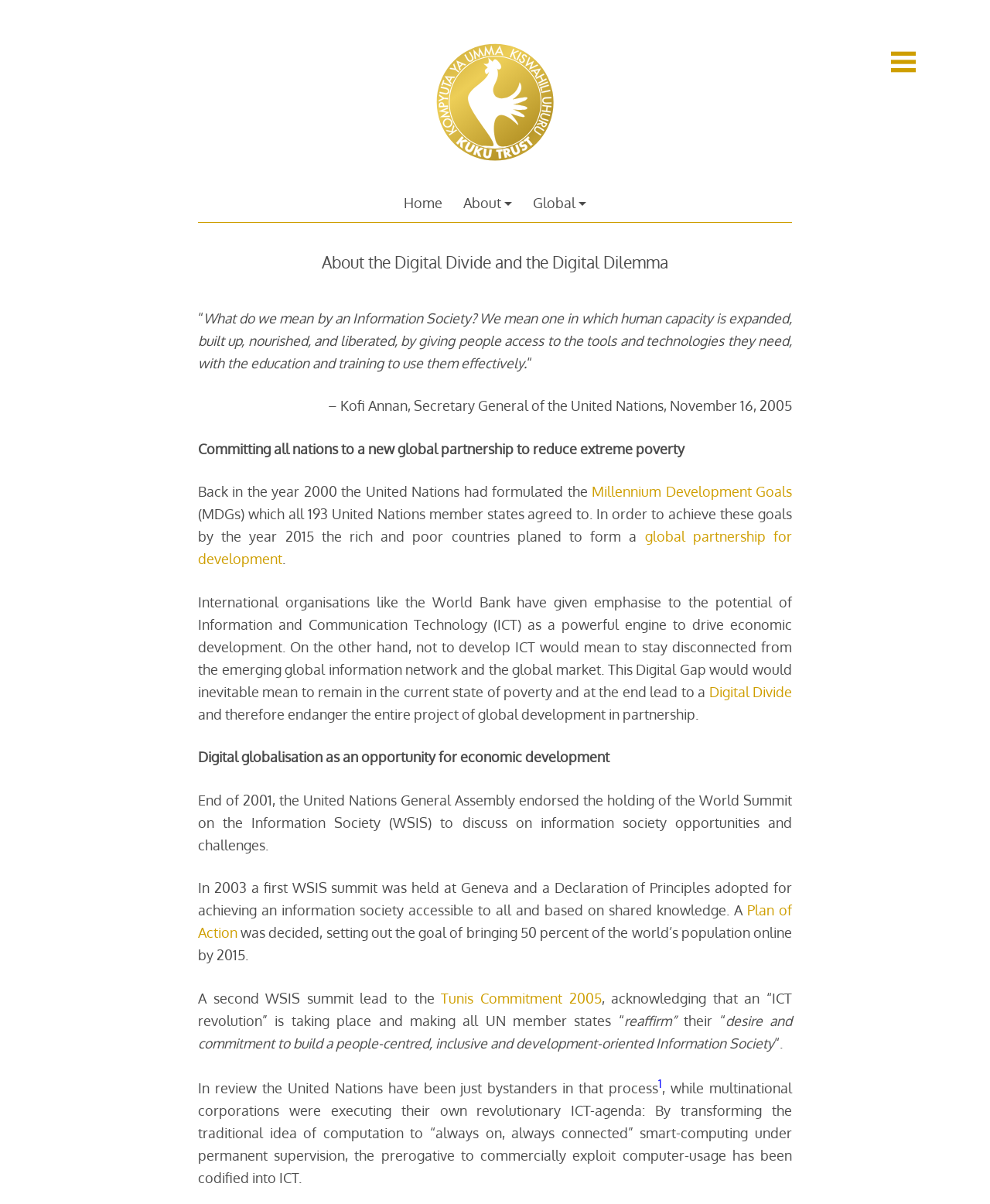Please provide a brief answer to the question using only one word or phrase: 
What is the name of the summit held in 2003?

World Summit on the Information Society